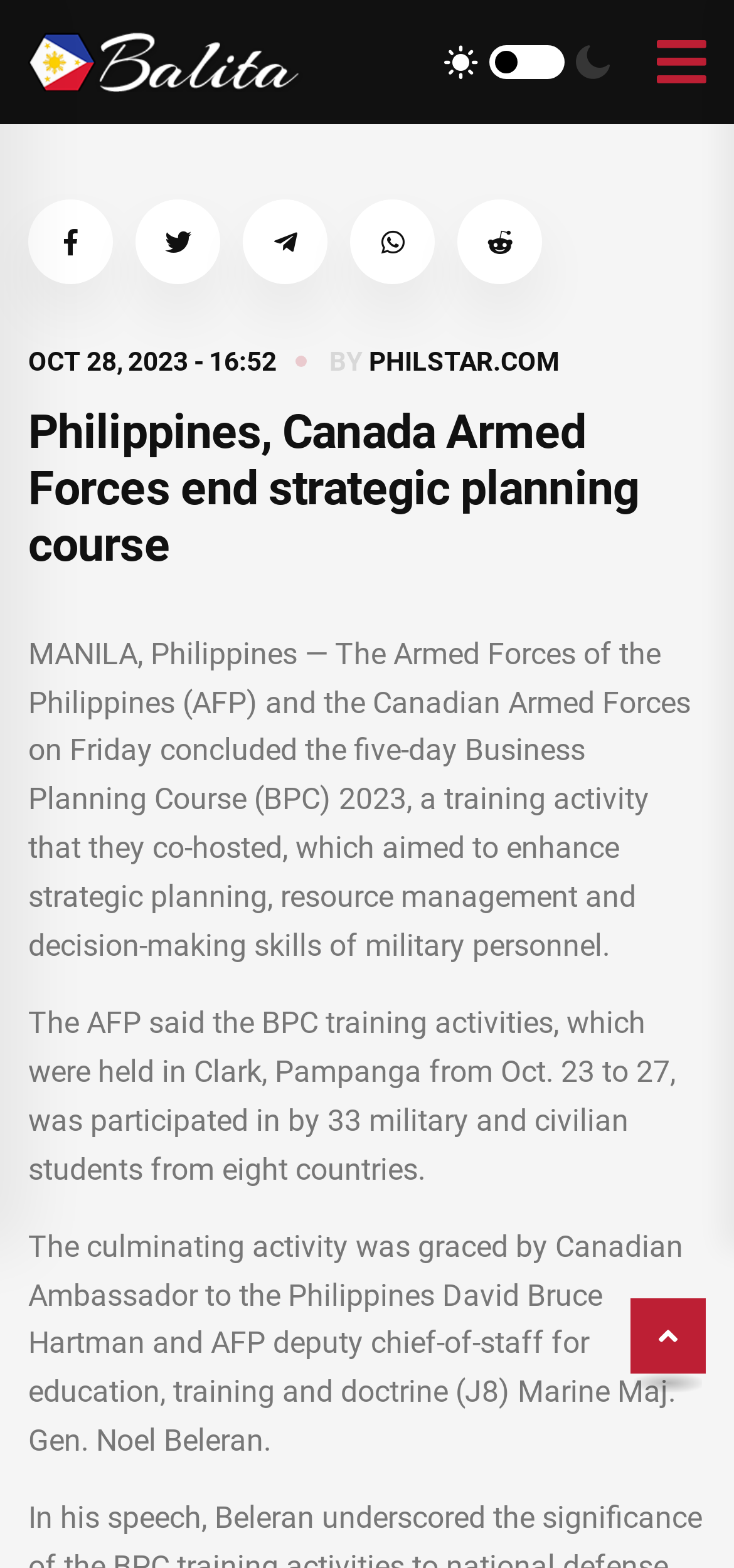Based on the element description: "title="Philippine News Today on balita.org"", identify the UI element and provide its bounding box coordinates. Use four float numbers between 0 and 1, [left, top, right, bottom].

[0.038, 0.021, 0.413, 0.059]